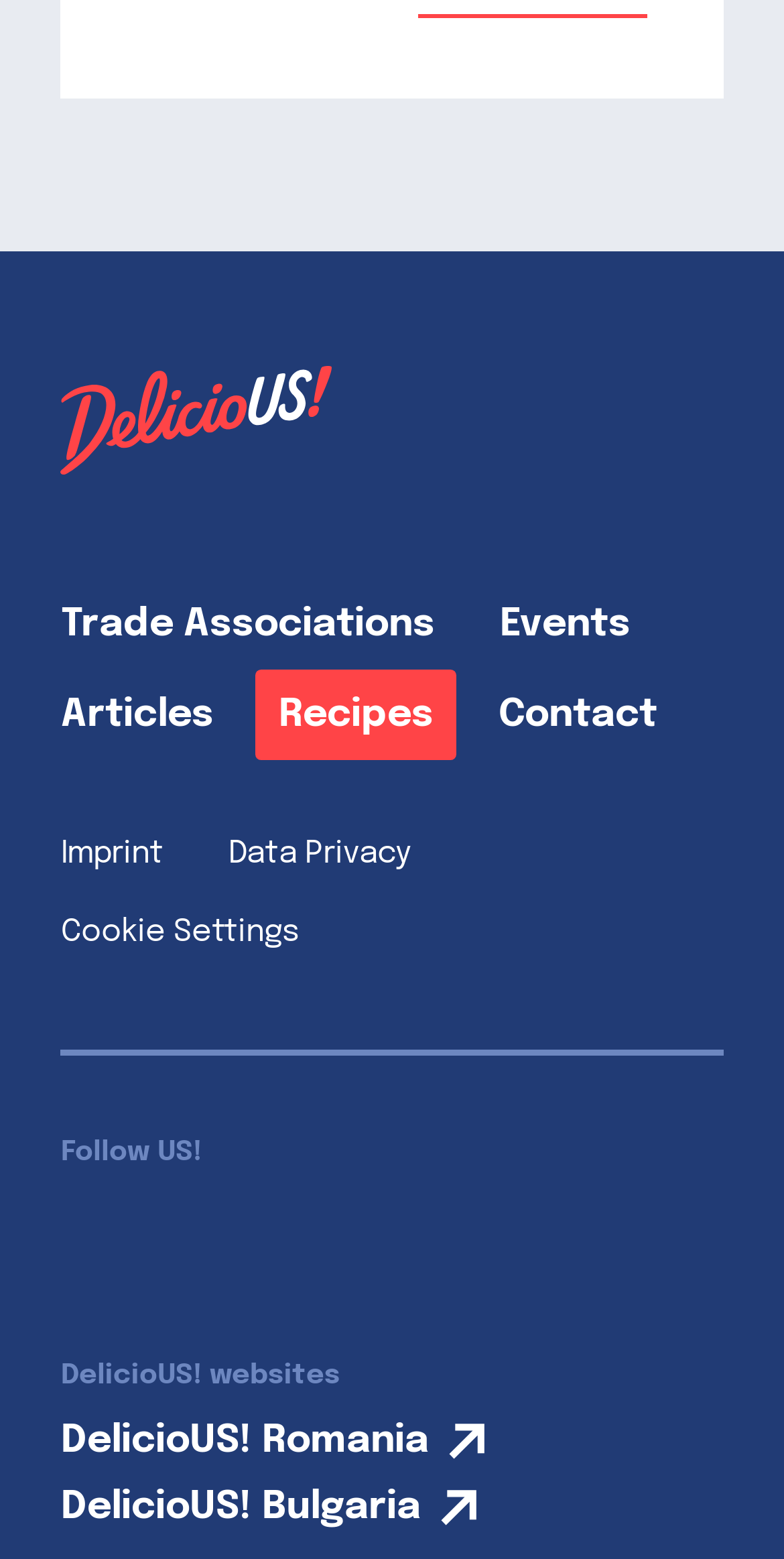Predict the bounding box for the UI component with the following description: "alt="DelicioUS Logo"".

[0.078, 0.235, 0.424, 0.315]